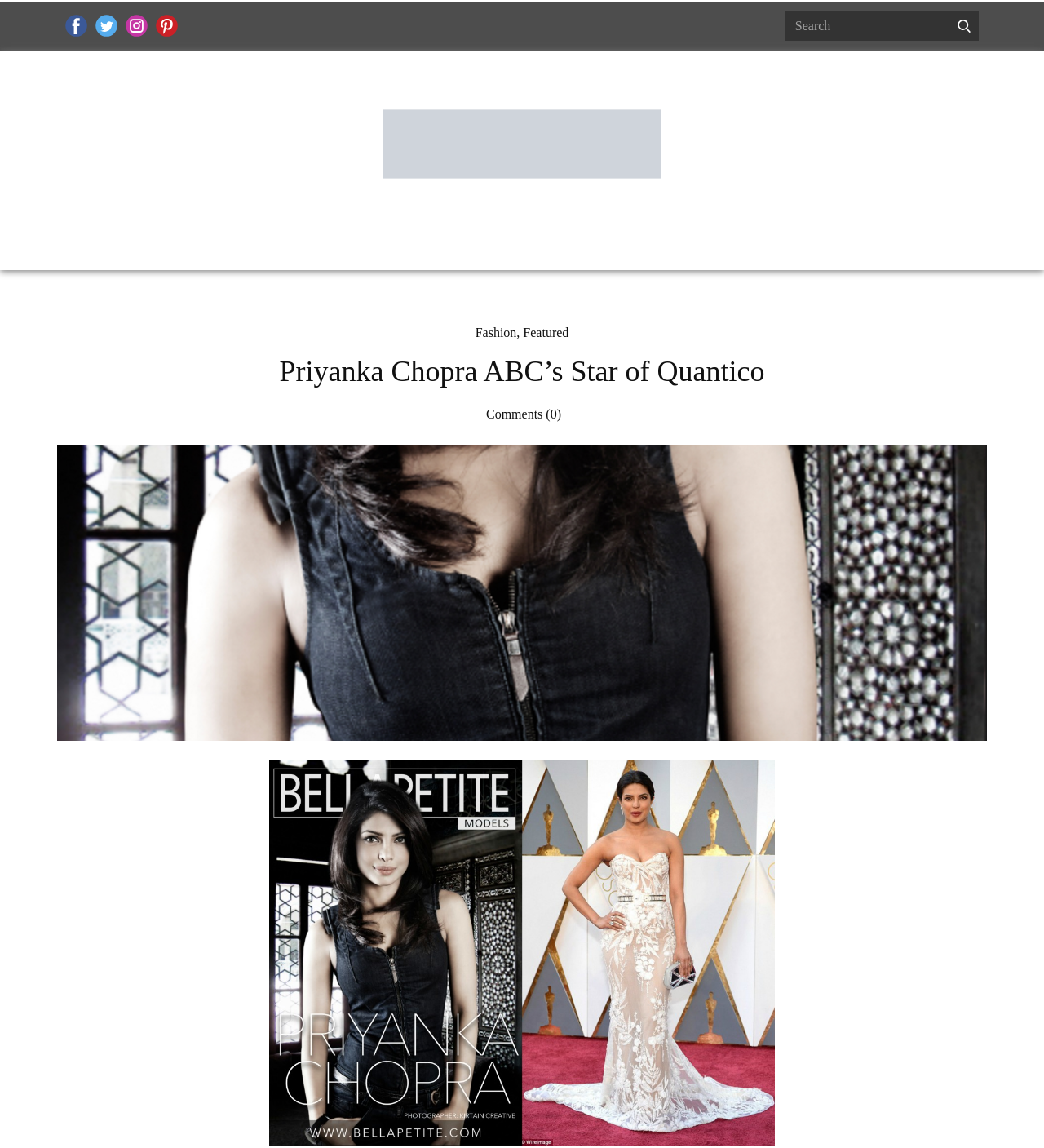Provide the bounding box coordinates for the area that should be clicked to complete the instruction: "Go to BP HOME".

[0.113, 0.2, 0.167, 0.228]